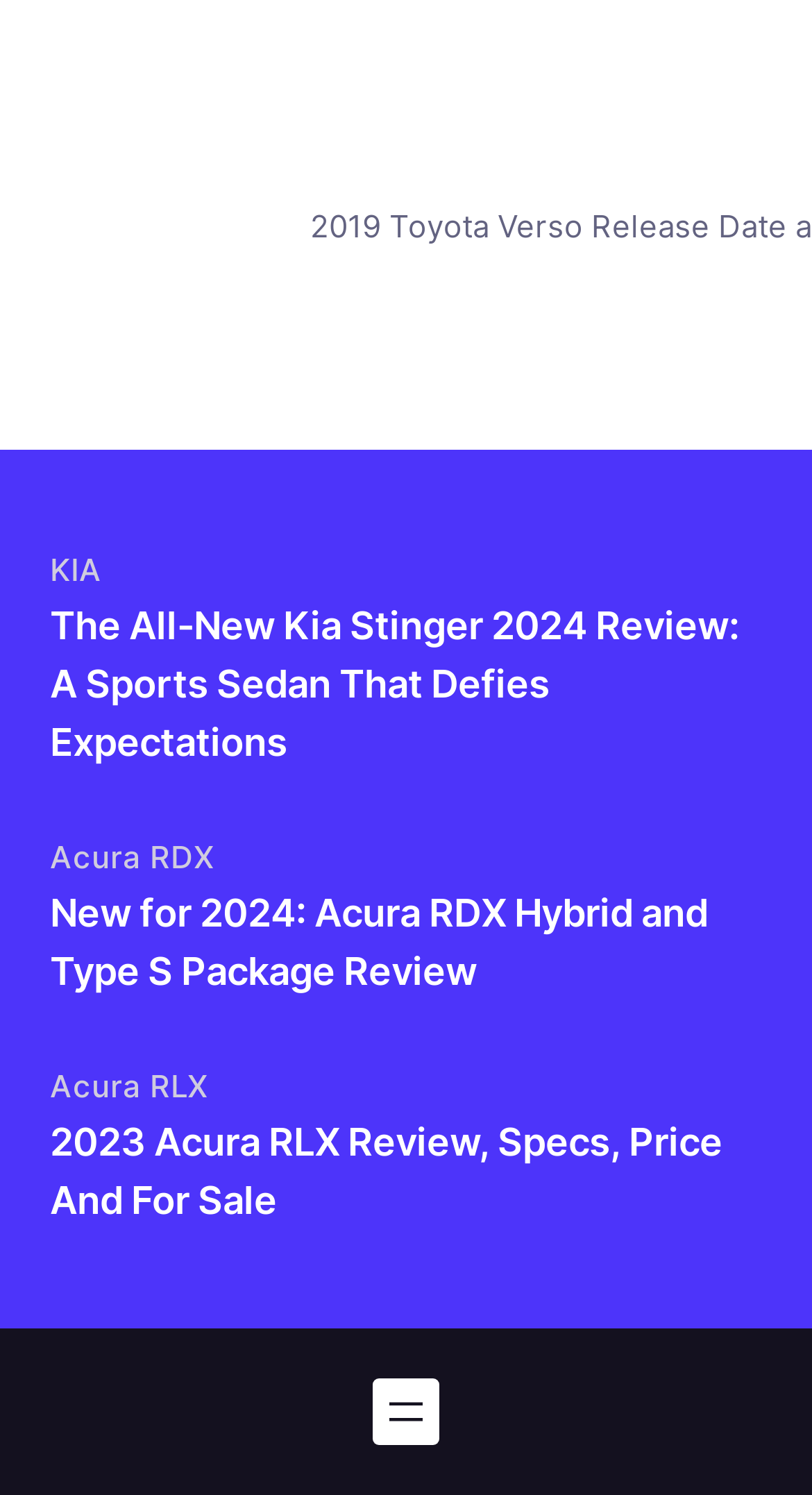What is the brand of the first car model reviewed?
Could you give a comprehensive explanation in response to this question?

The first heading on the page is 'The All-New Kia Stinger 2024 Review: A Sports Sedan That Defies Expectations', which indicates that the first car model reviewed is from the Kia brand.